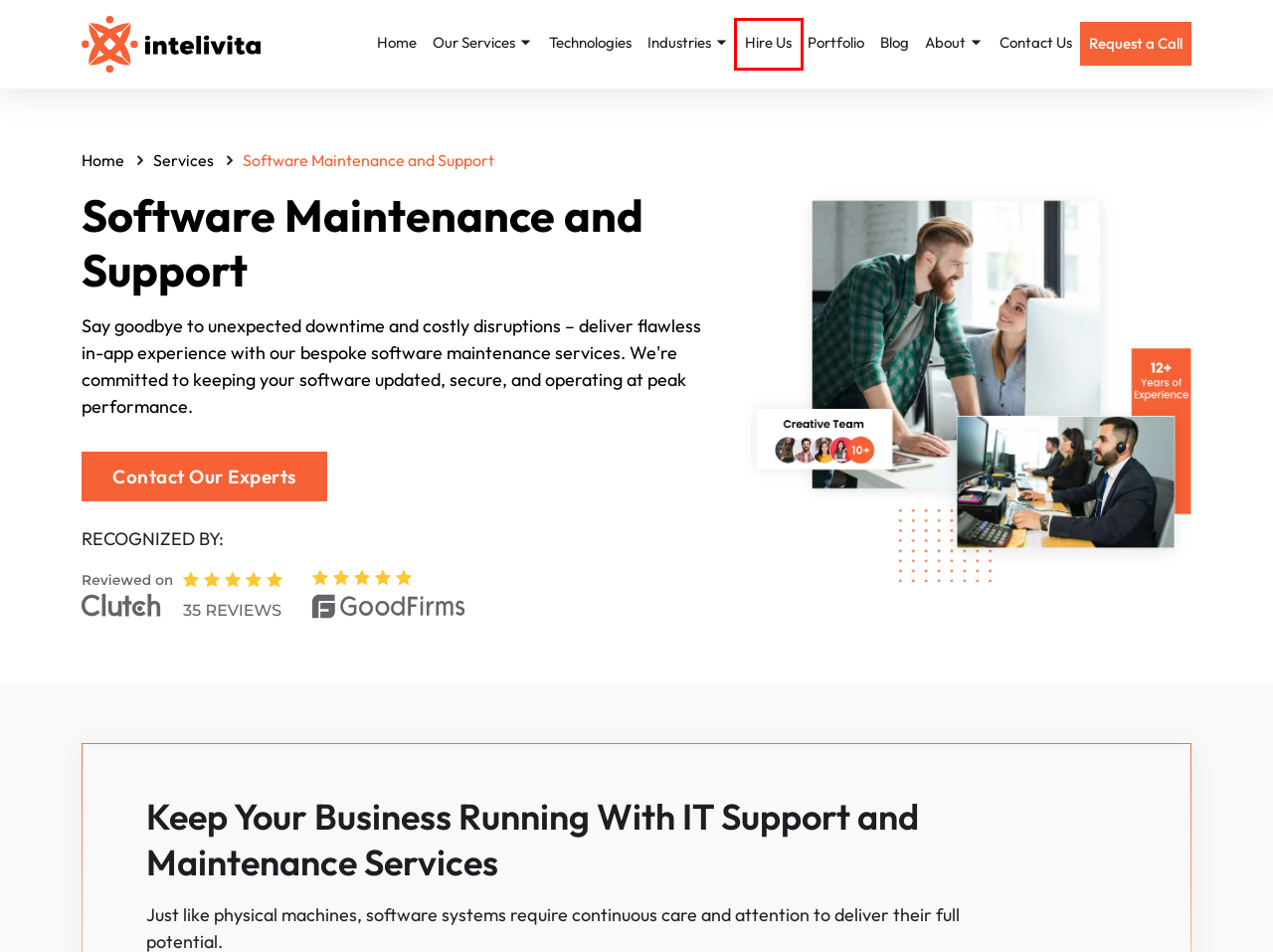Look at the given screenshot of a webpage with a red rectangle bounding box around a UI element. Pick the description that best matches the new webpage after clicking the element highlighted. The descriptions are:
A. Case Studies — Intelivita
B. Stay Ahead of the Edge With Our Latest Tech Blogs - Intelivita
C. Privacy Policy - Intelivita
D. Get In Touch With Us For Your Innovative Product Idea - Intelivita
E. Hire Developers In Sweden | Find & Hire Developers for Startup
F. Our Technologies - Intelivita
G. Top-Rated Software Development Company - Intelivita
H. Our Suite of Software, Web, and App Development Services

E